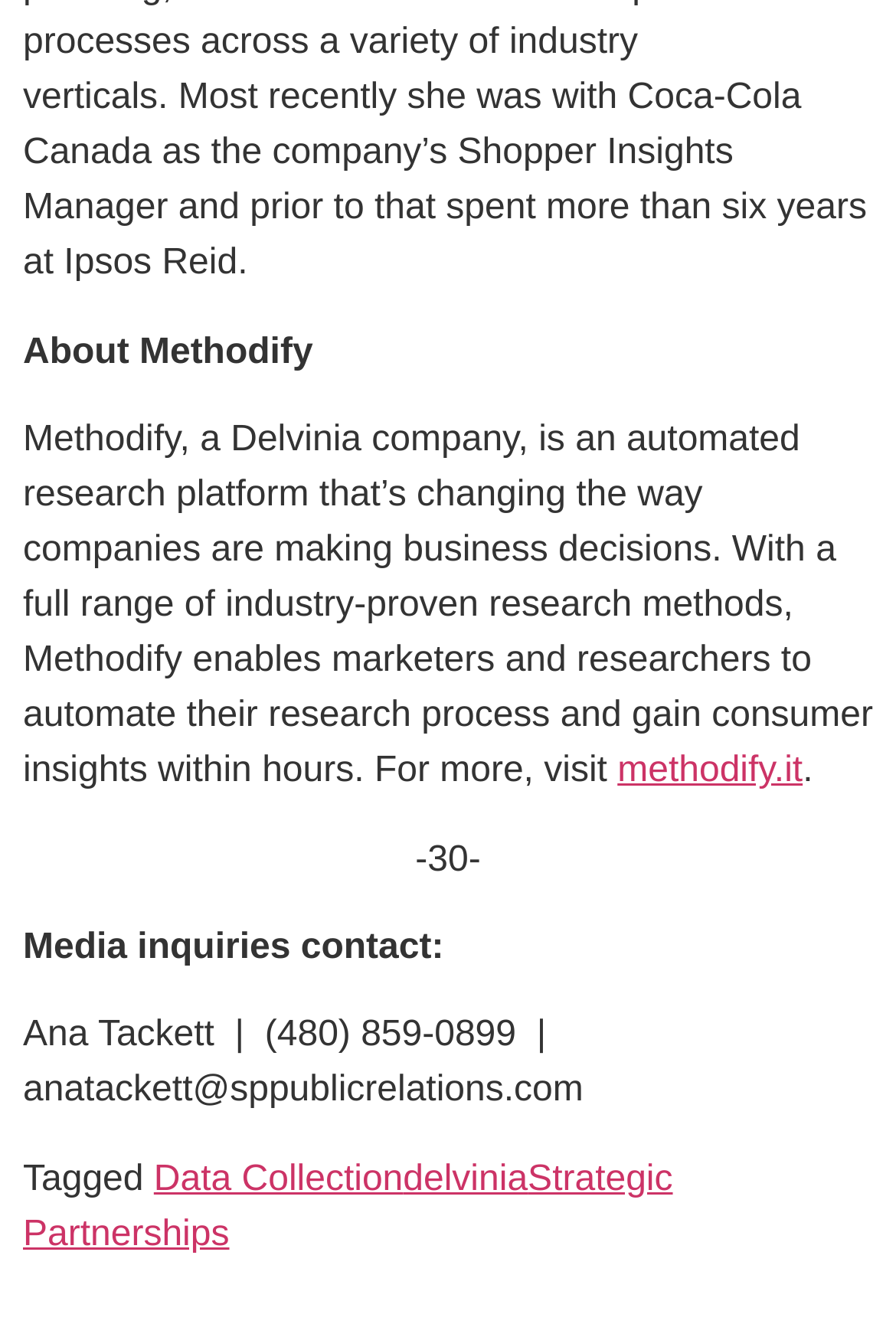Provide the bounding box coordinates of the HTML element this sentence describes: "methodify.it". The bounding box coordinates consist of four float numbers between 0 and 1, i.e., [left, top, right, bottom].

[0.689, 0.562, 0.896, 0.591]